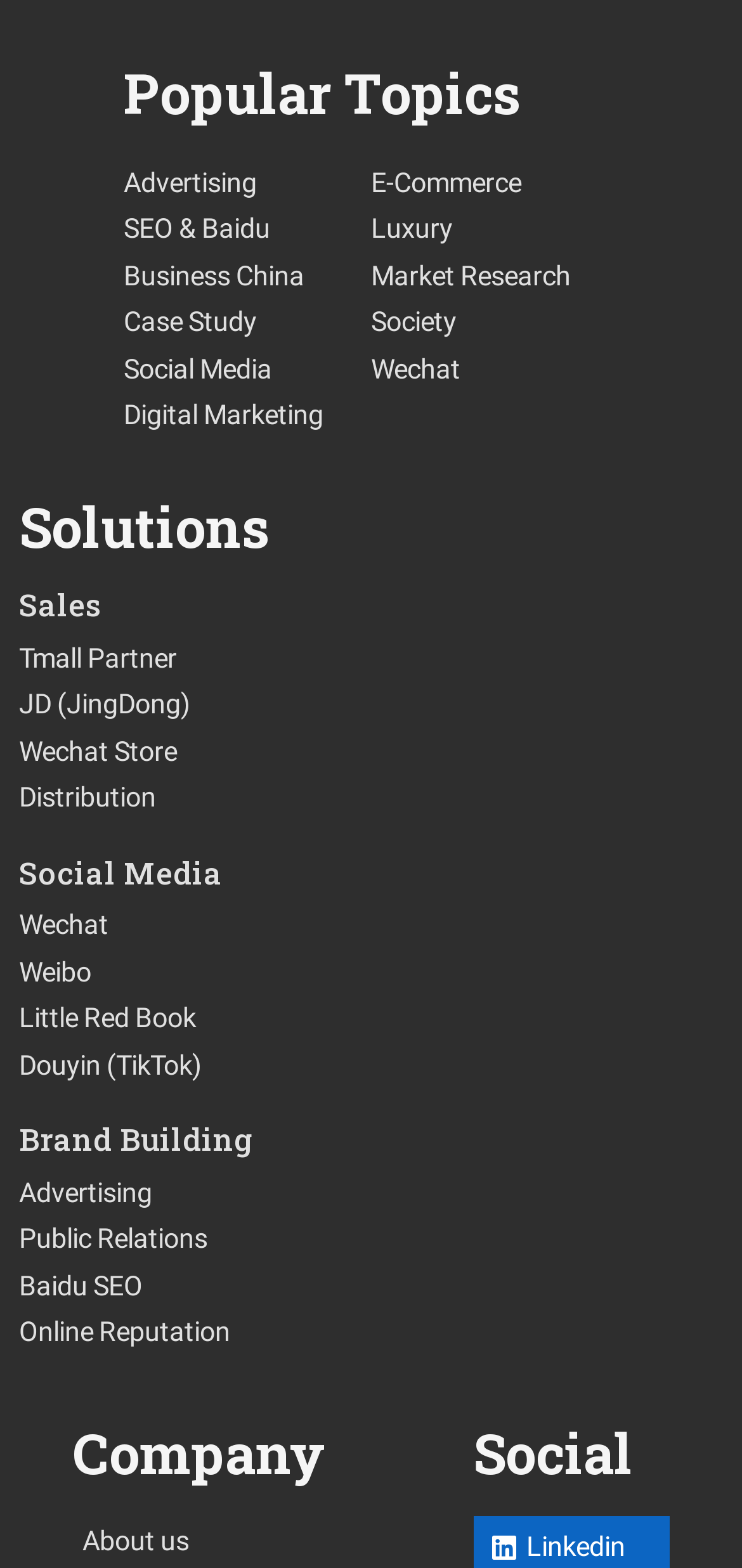Using the provided element description: "Little Red Book", determine the bounding box coordinates of the corresponding UI element in the screenshot.

[0.026, 0.636, 0.29, 0.666]